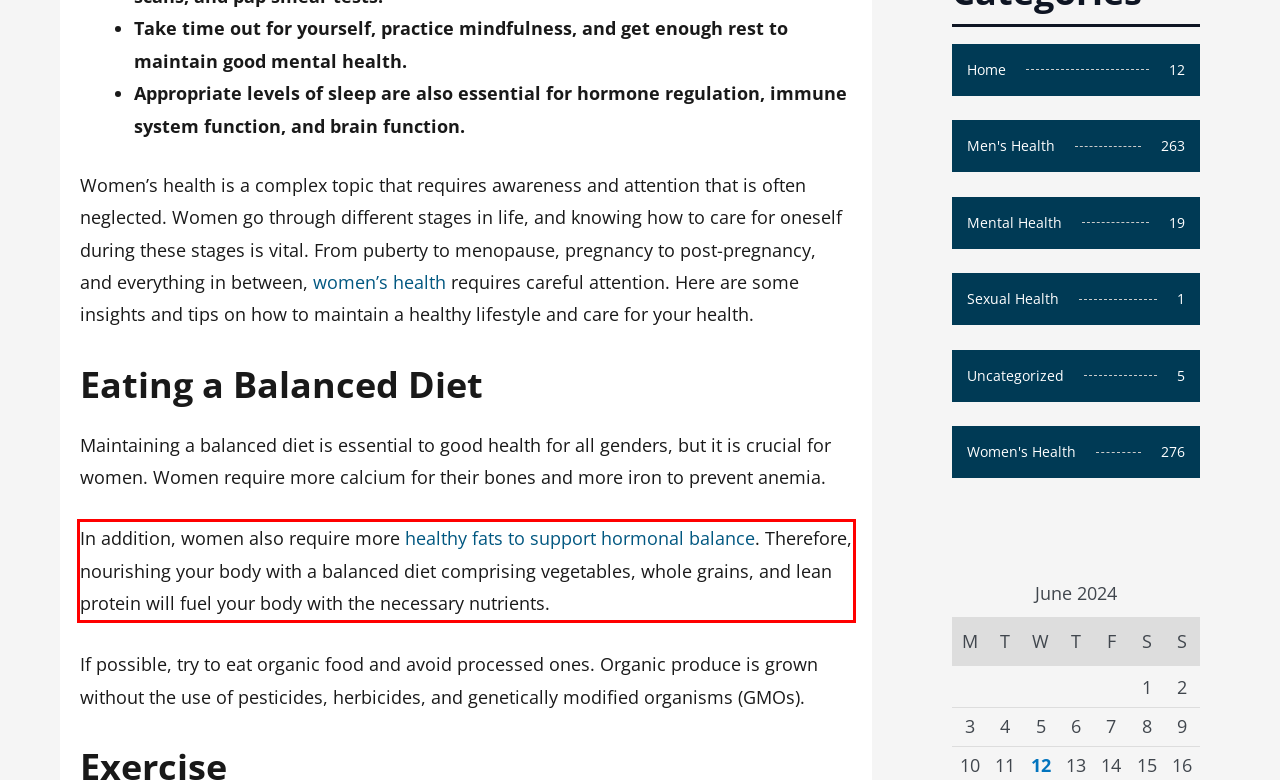You are provided with a webpage screenshot that includes a red rectangle bounding box. Extract the text content from within the bounding box using OCR.

In addition, women also require more healthy fats to support hormonal balance. Therefore, nourishing your body with a balanced diet comprising vegetables, whole grains, and lean protein will fuel your body with the necessary nutrients.